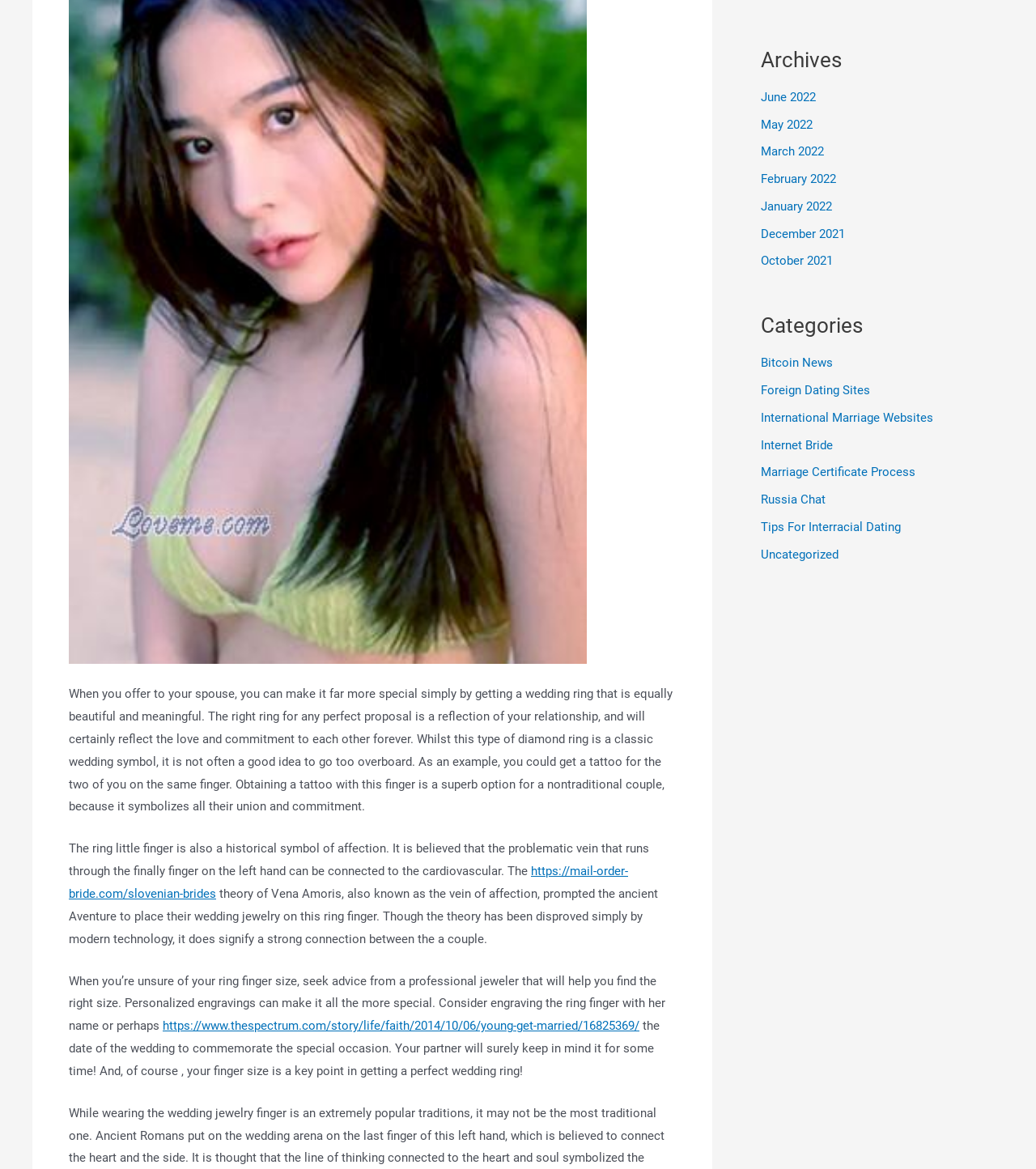Identify the bounding box for the UI element described as: "https://www.thespectrum.com/story/life/faith/2014/10/06/young-get-married/16825369/". Ensure the coordinates are four float numbers between 0 and 1, formatted as [left, top, right, bottom].

[0.157, 0.871, 0.617, 0.884]